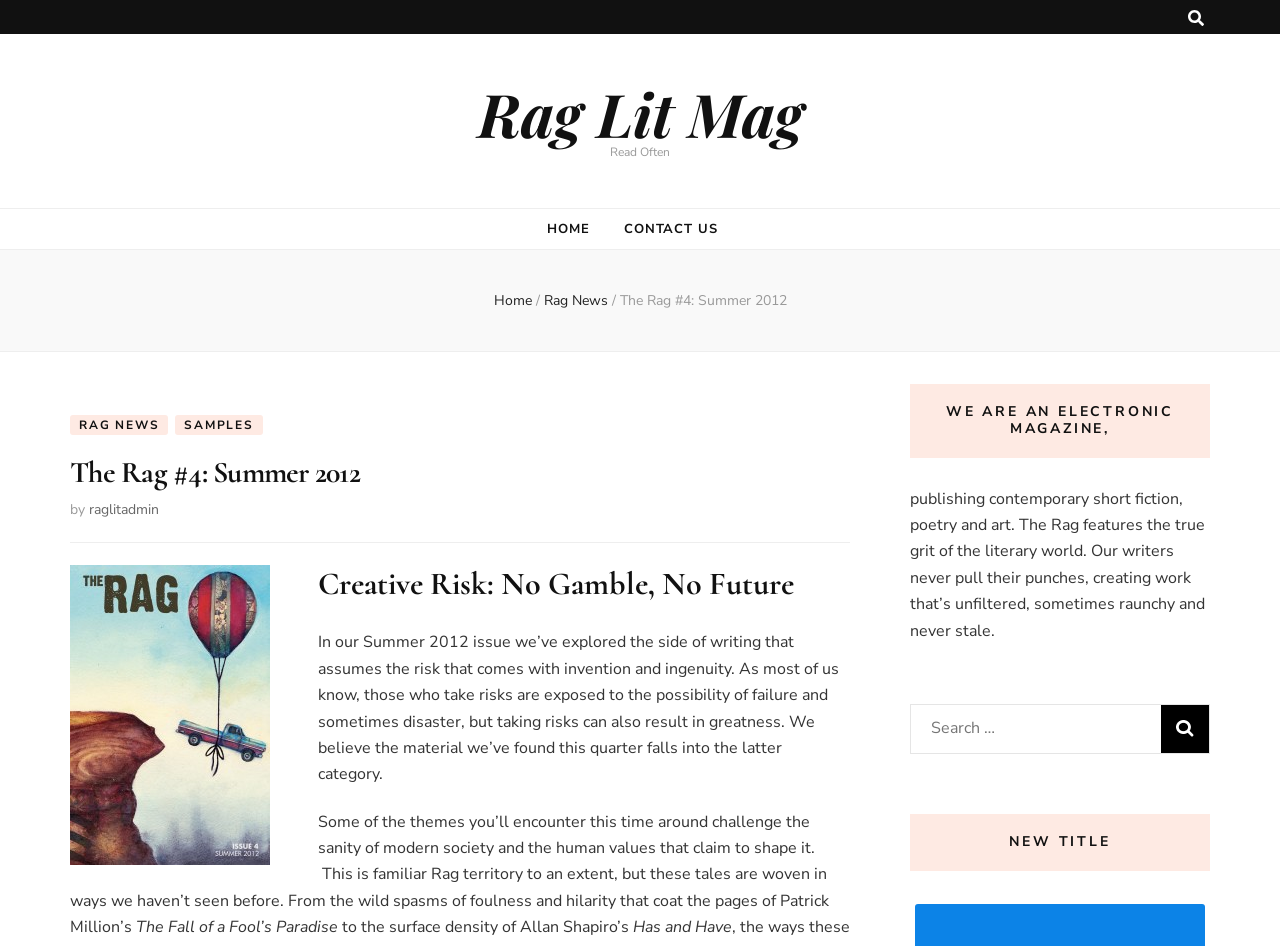Please identify the bounding box coordinates of the area I need to click to accomplish the following instruction: "Read the article The Rag #4: Summer 2012".

[0.484, 0.308, 0.614, 0.328]